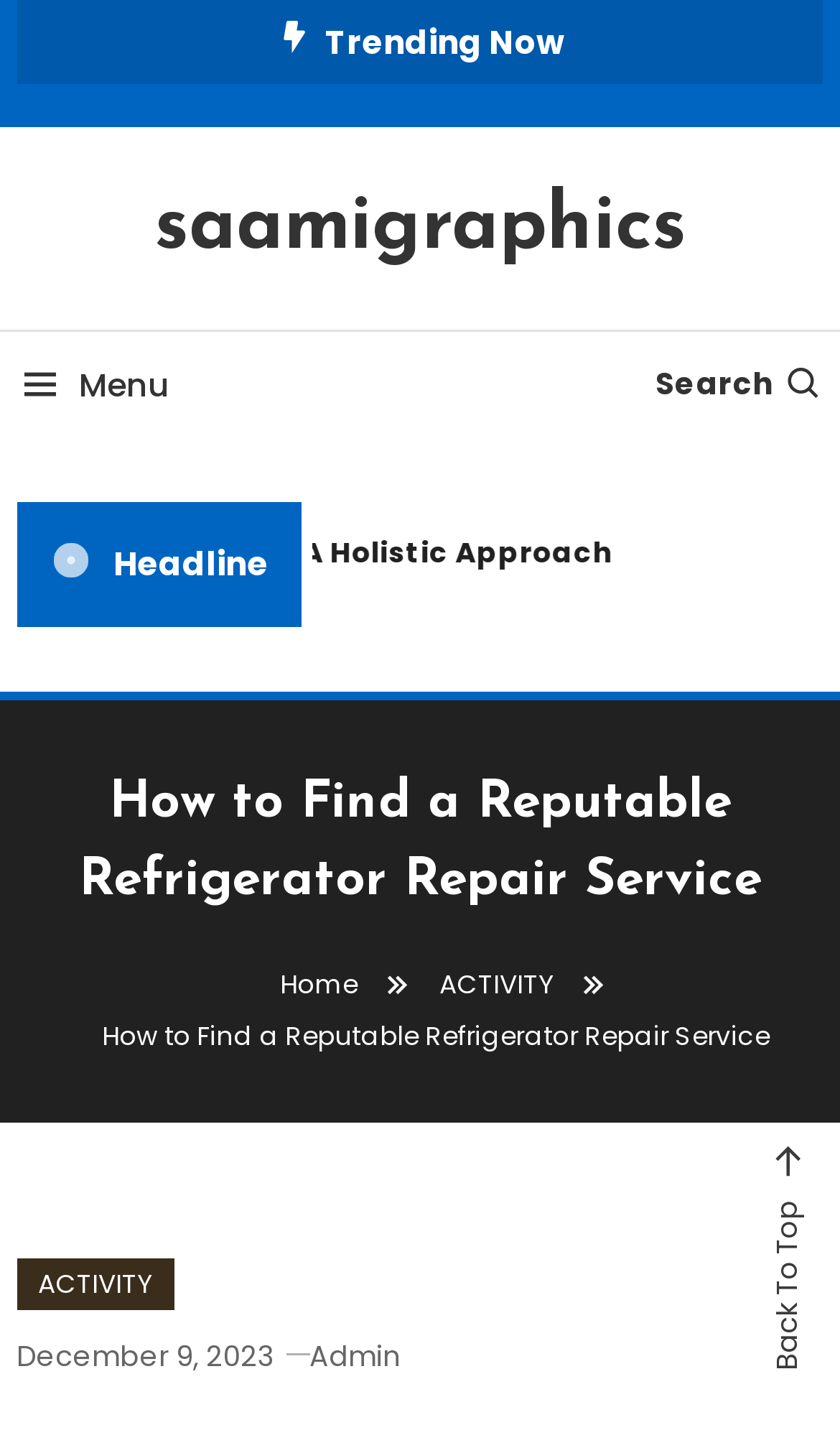Can you pinpoint the bounding box coordinates for the clickable element required for this instruction: "View the 'ACTIVITY' page"? The coordinates should be four float numbers between 0 and 1, i.e., [left, top, right, bottom].

[0.523, 0.667, 0.659, 0.692]